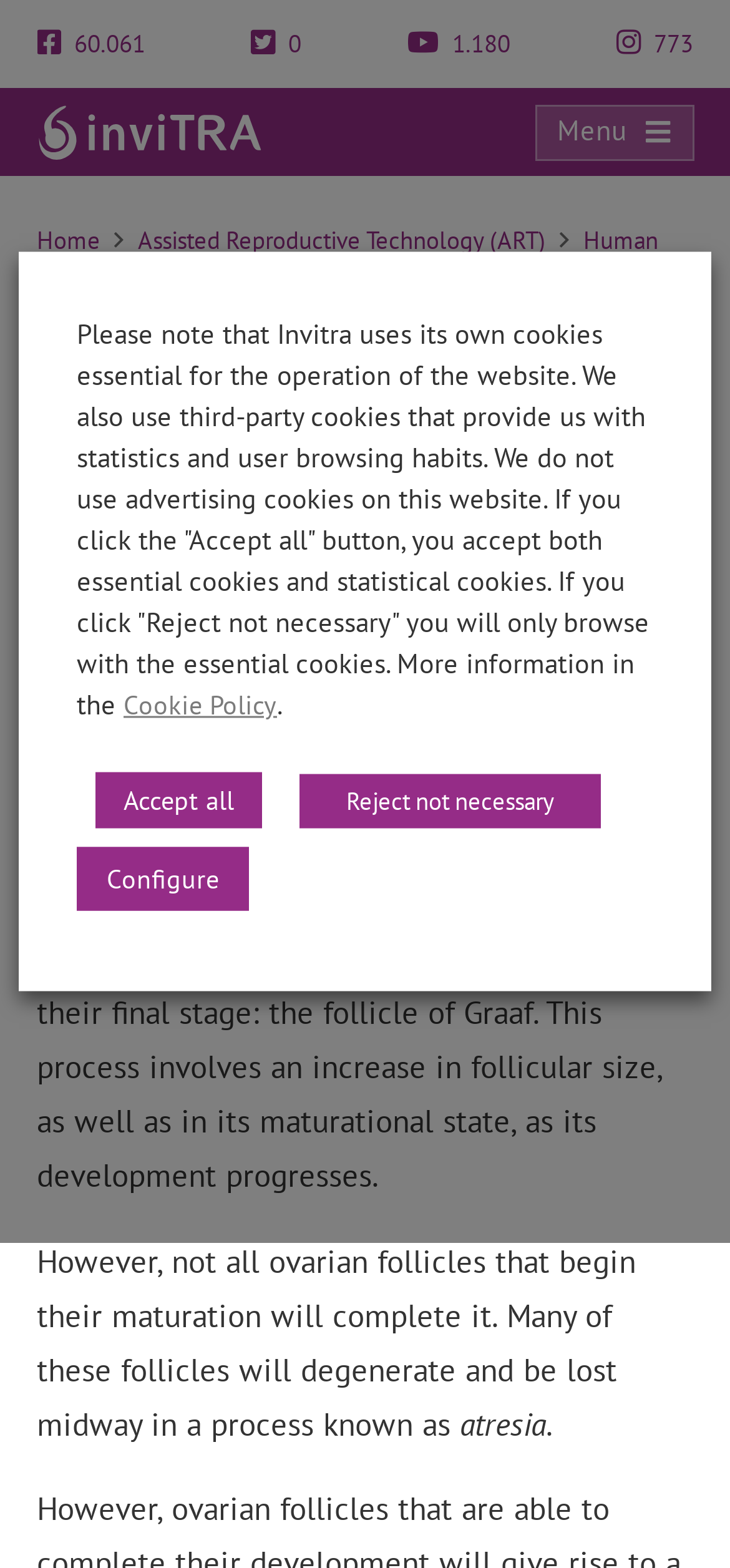Give a one-word or short phrase answer to this question: 
What is the name of the website?

inviTRA